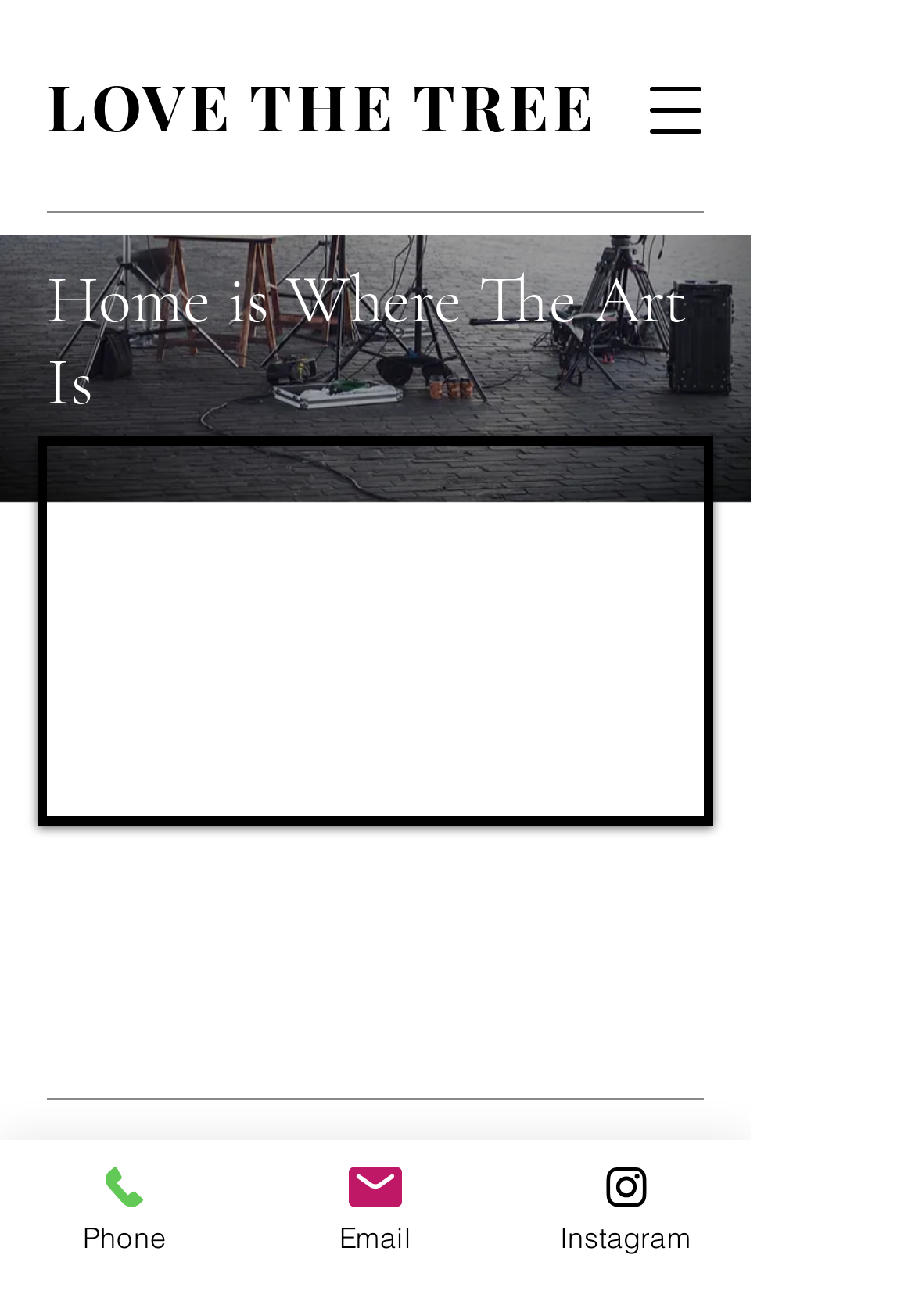Provide a short answer using a single word or phrase for the following question: 
What is the name of the artist featured on the webpage?

Christopher Townsend